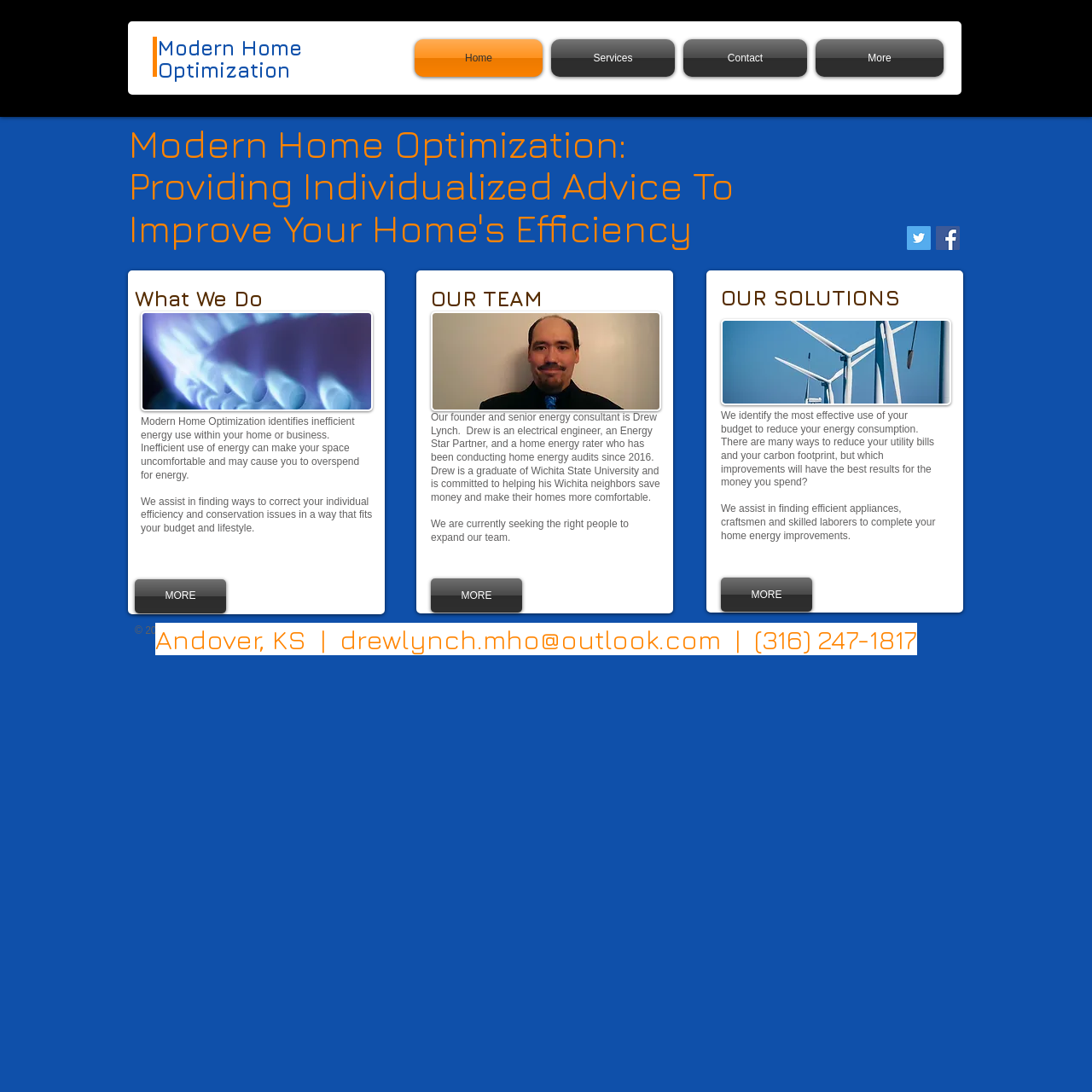Given the description Services, predict the bounding box coordinates of the UI element. Ensure the coordinates are in the format (top-left x, top-left y, bottom-right x, bottom-right y) and all values are between 0 and 1.

[0.501, 0.036, 0.622, 0.07]